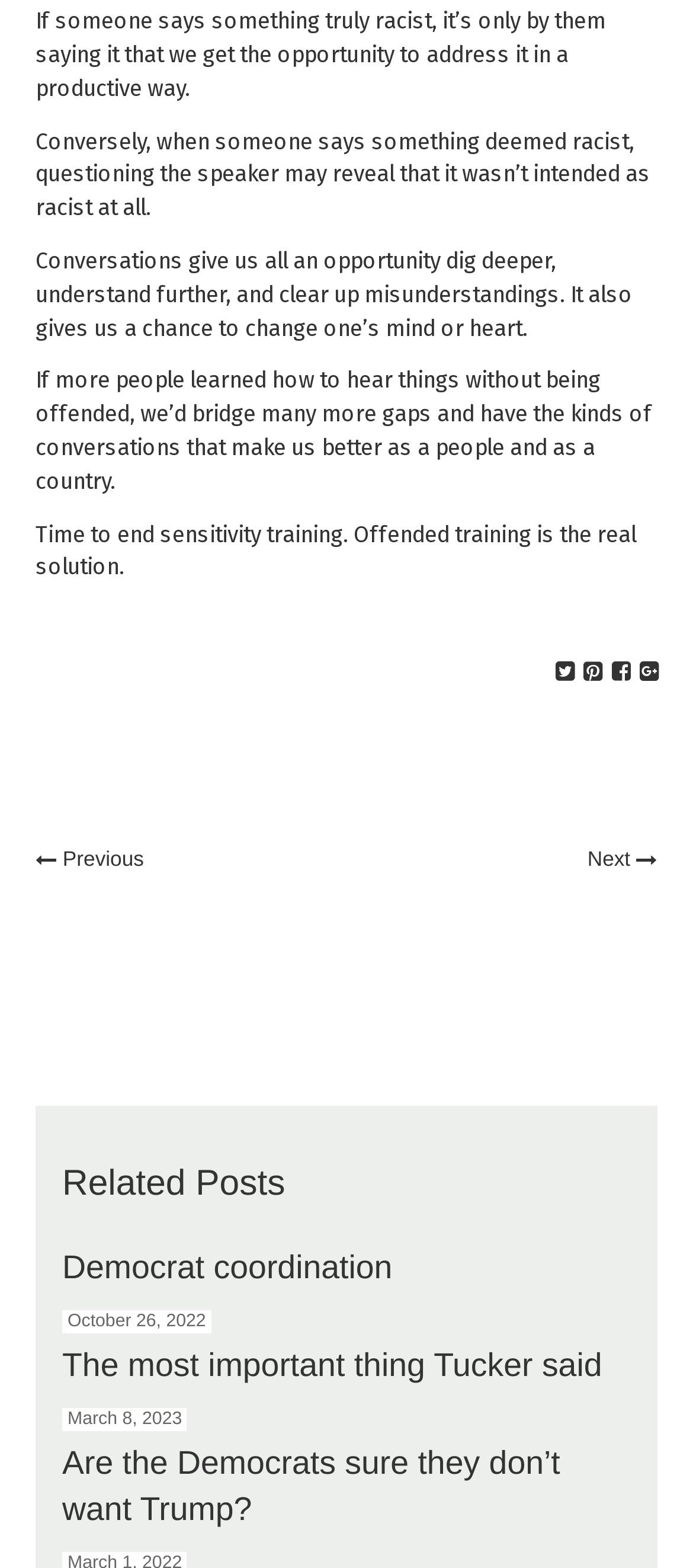What is the main topic of the text?
We need a detailed and exhaustive answer to the question. Please elaborate.

The main topic of the text is about how conversations can help address racism and misunderstandings, and how people should learn to hear things without being offended.